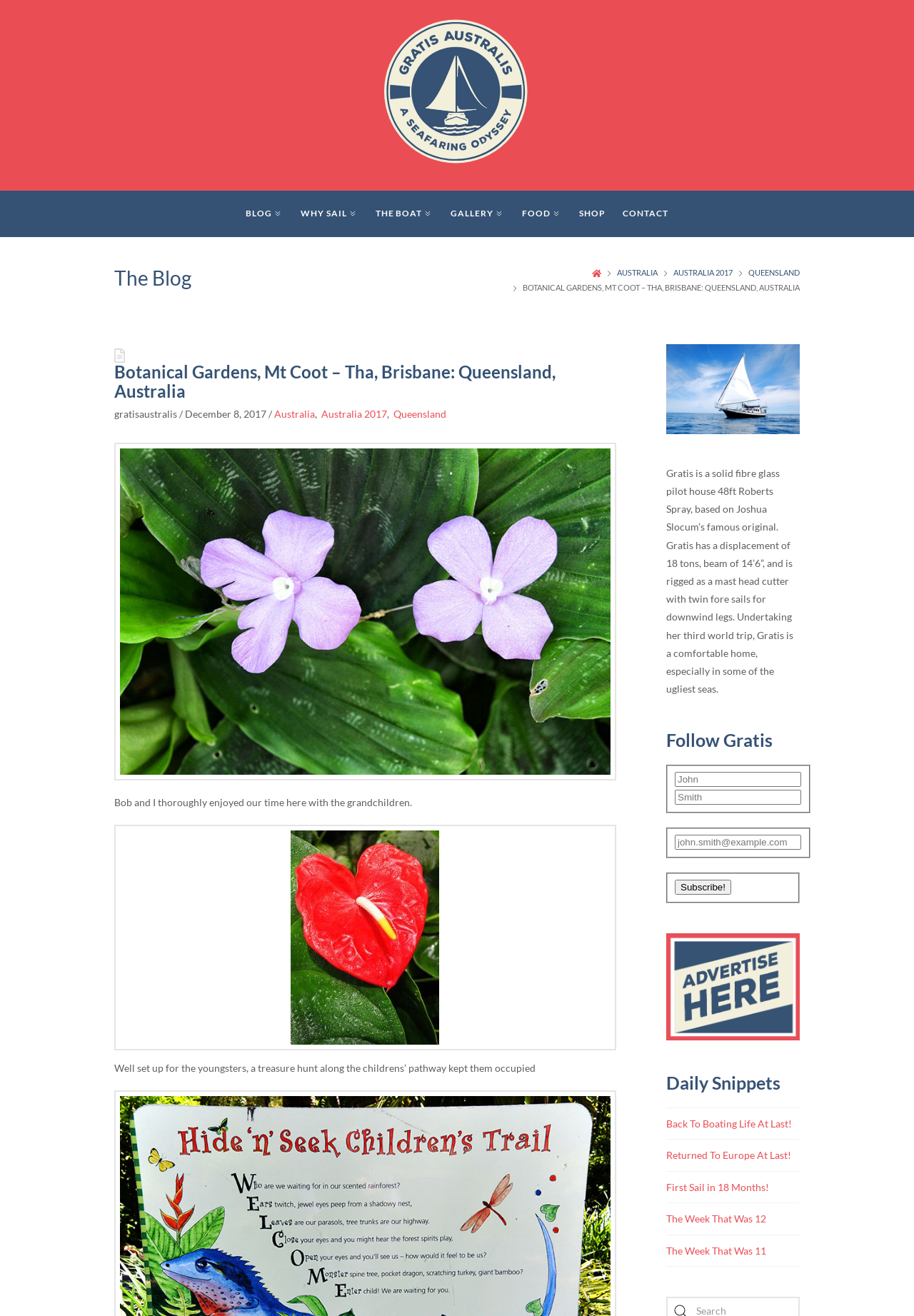Please determine the bounding box coordinates of the element's region to click in order to carry out the following instruction: "Click the 'BLOG' link". The coordinates should be four float numbers between 0 and 1, i.e., [left, top, right, bottom].

[0.268, 0.145, 0.31, 0.18]